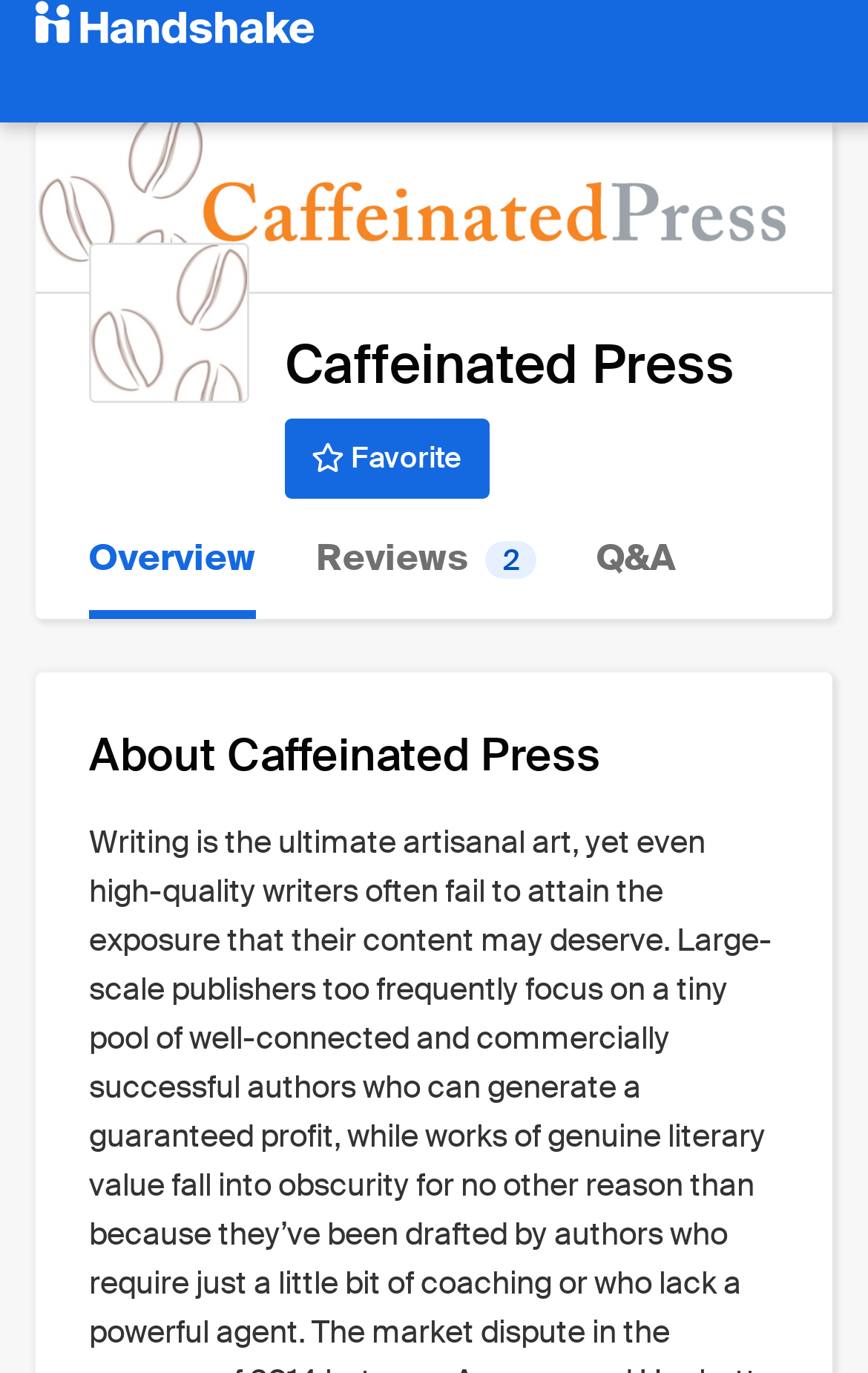Given the element description Reviews 2, identify the bounding box coordinates for the UI element on the webpage screenshot. The format should be (top-left x, top-left y, bottom-right x, bottom-right y), with values between 0 and 1.

[0.364, 0.364, 0.618, 0.451]